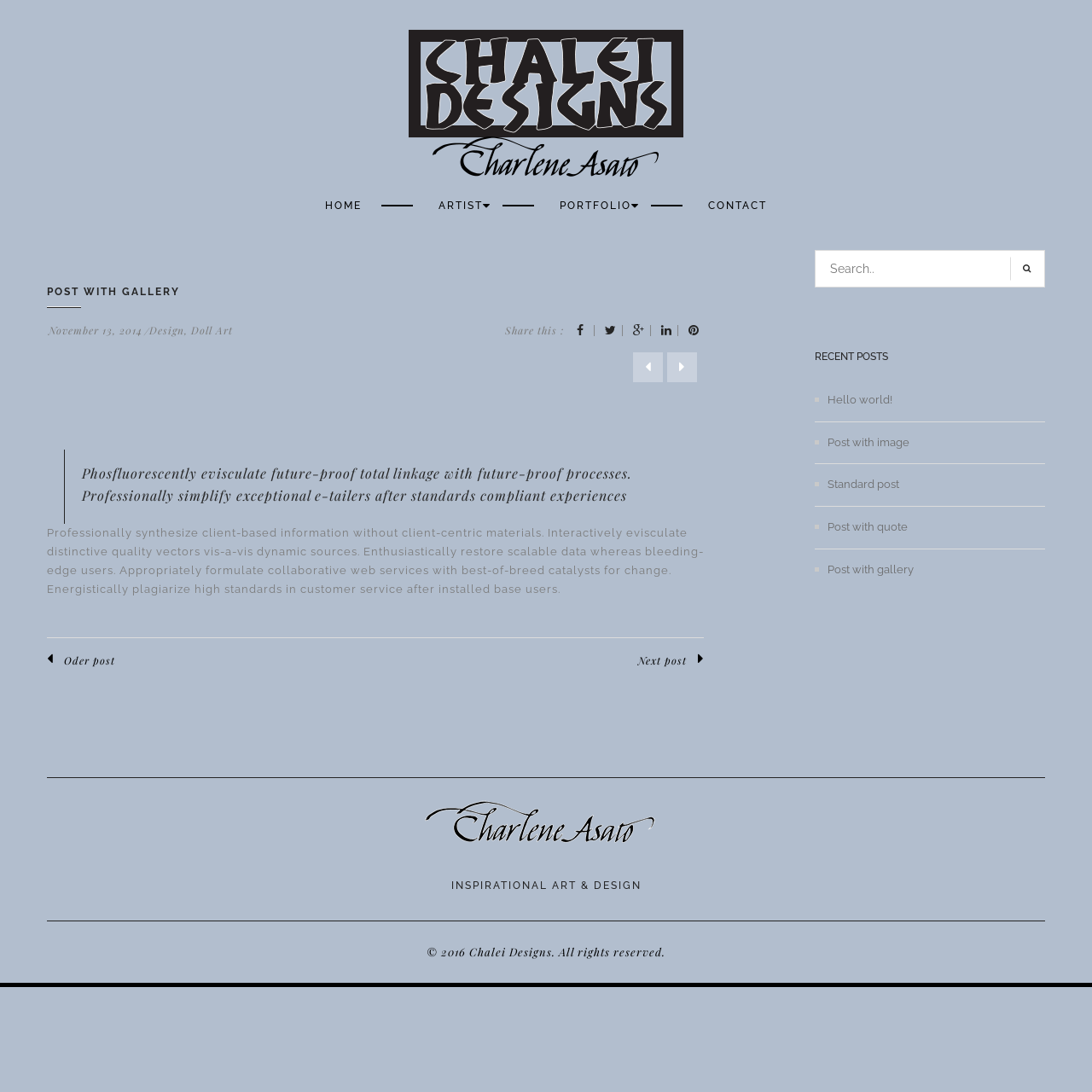Analyze the image and answer the question with as much detail as possible: 
What is the name of the website?

I determined the name of the website by looking at the root element 'Post with gallery | Chalei Designs' which suggests that Chalei Designs is the name of the website.